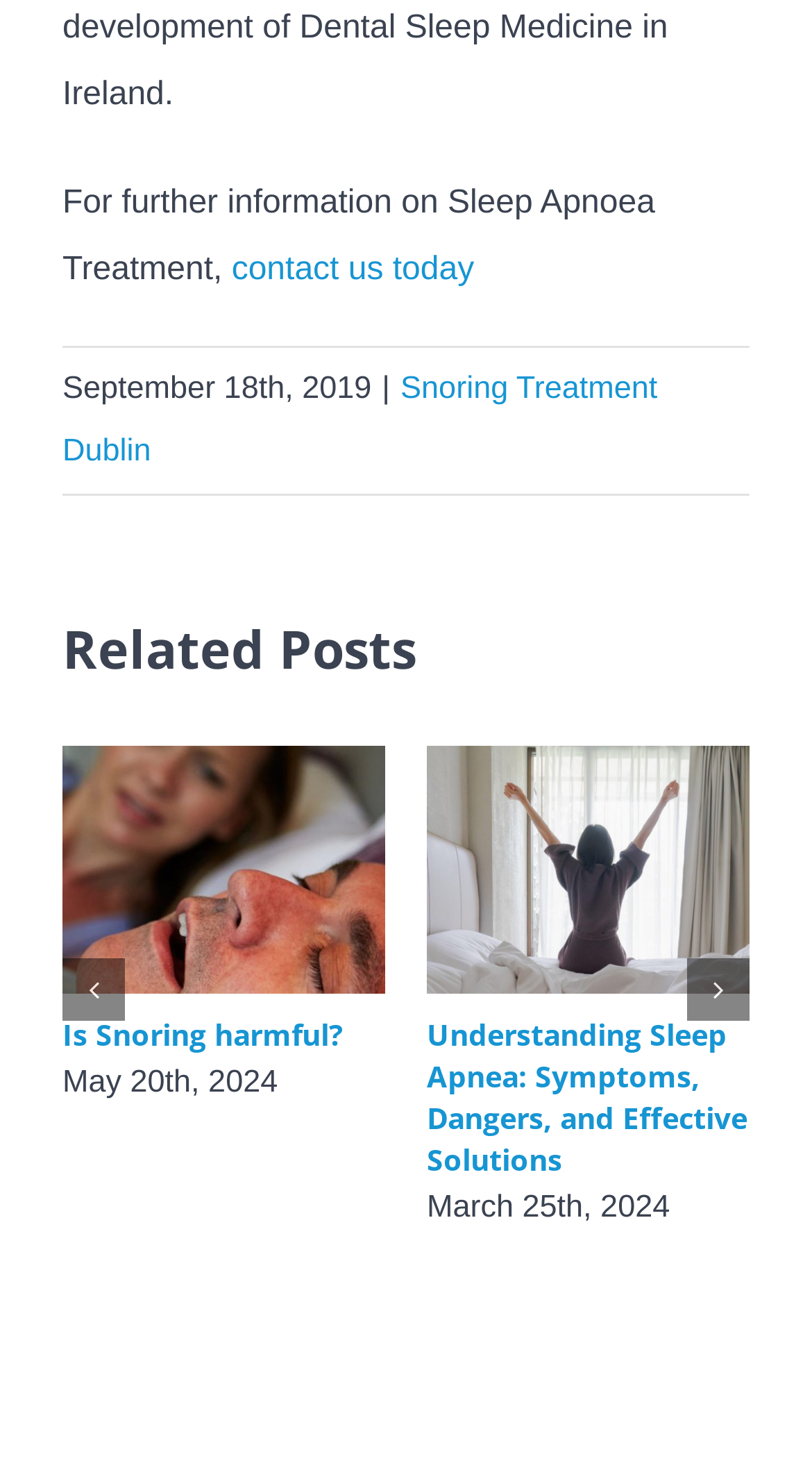What is the topic of the webpage based on the StaticText element?
Please respond to the question with a detailed and well-explained answer.

The StaticText element with the text 'For further information on Sleep Apnoea Treatment,' suggests that the topic of the webpage is related to sleep apnoea treatment.